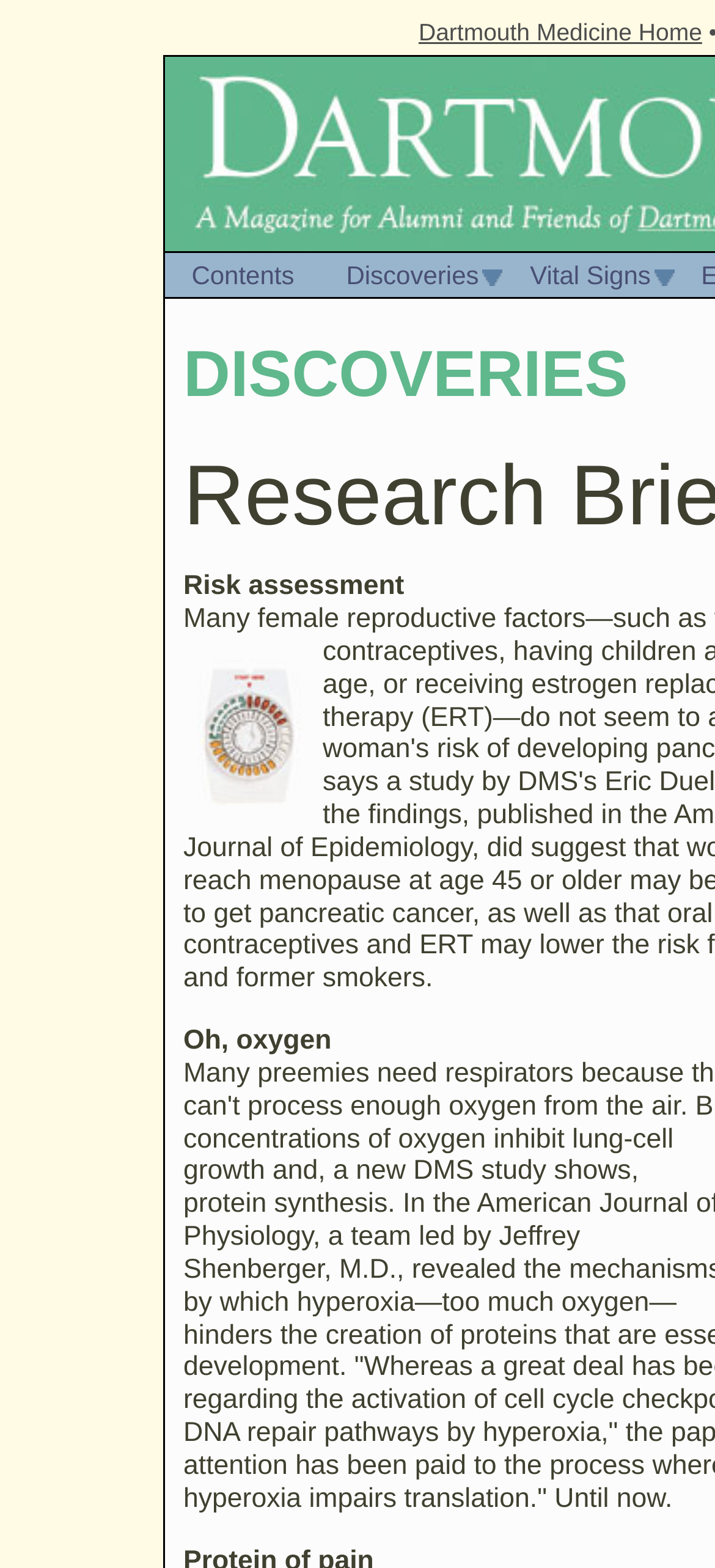Answer the question below using just one word or a short phrase: 
How many images are there in the first article?

1